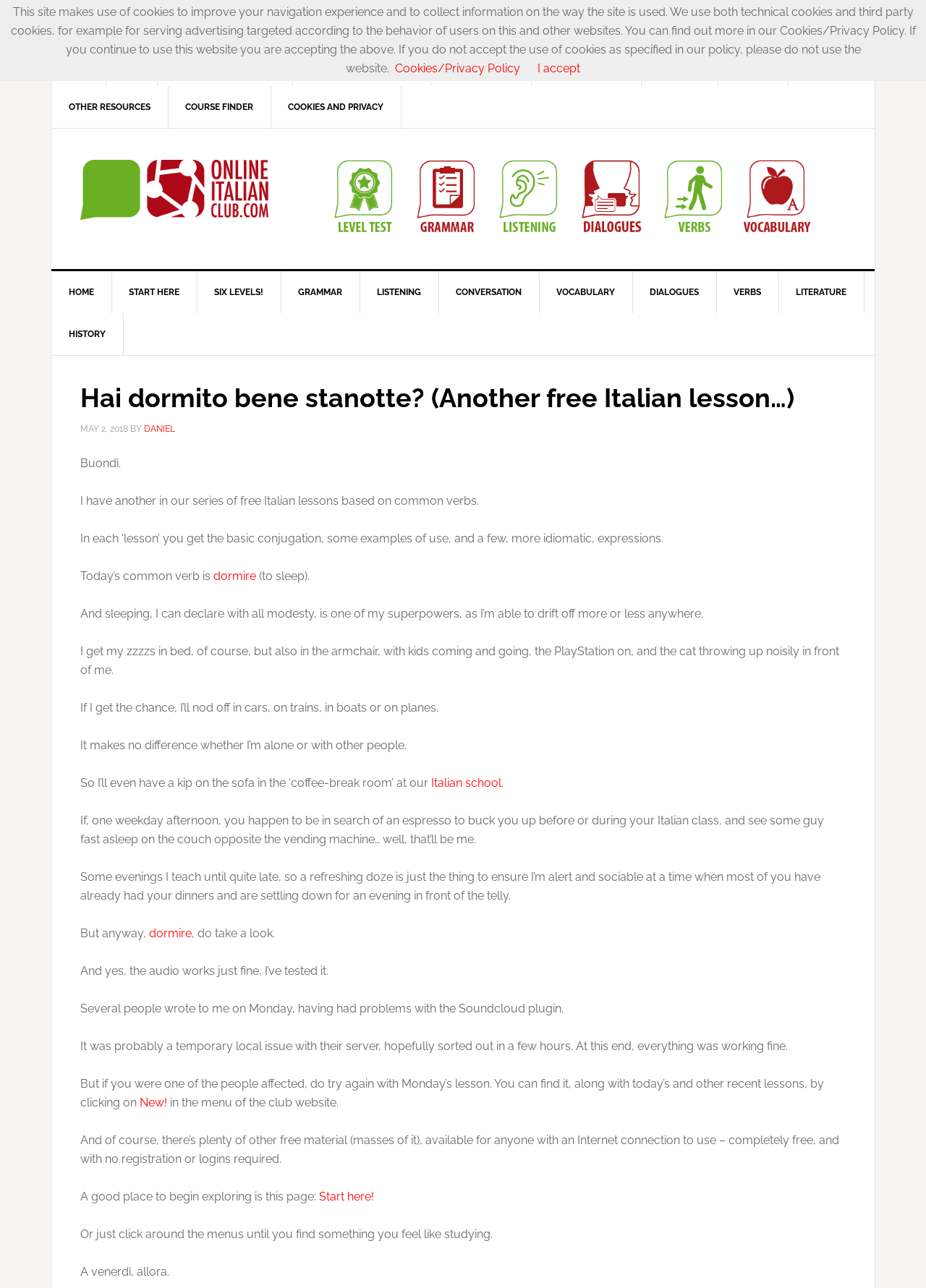Identify the bounding box coordinates of the section that should be clicked to achieve the task described: "Click on the 'VERBS' link".

[0.773, 0.211, 0.841, 0.243]